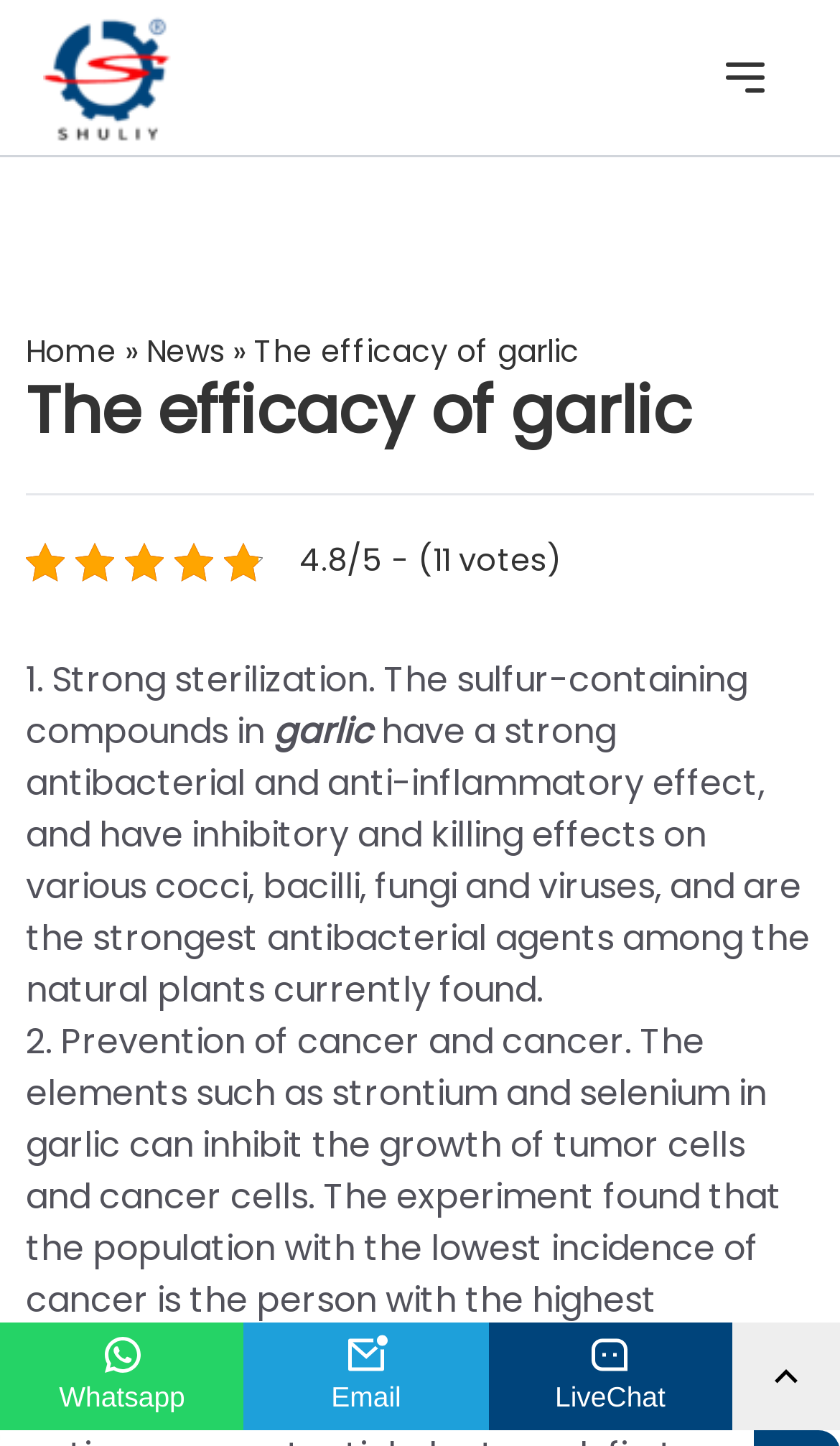How many social media links are there?
Could you answer the question with a detailed and thorough explanation?

I found three social media links at the bottom of the page, which are 'Whatsapp', 'Email', and 'LiveChat'.